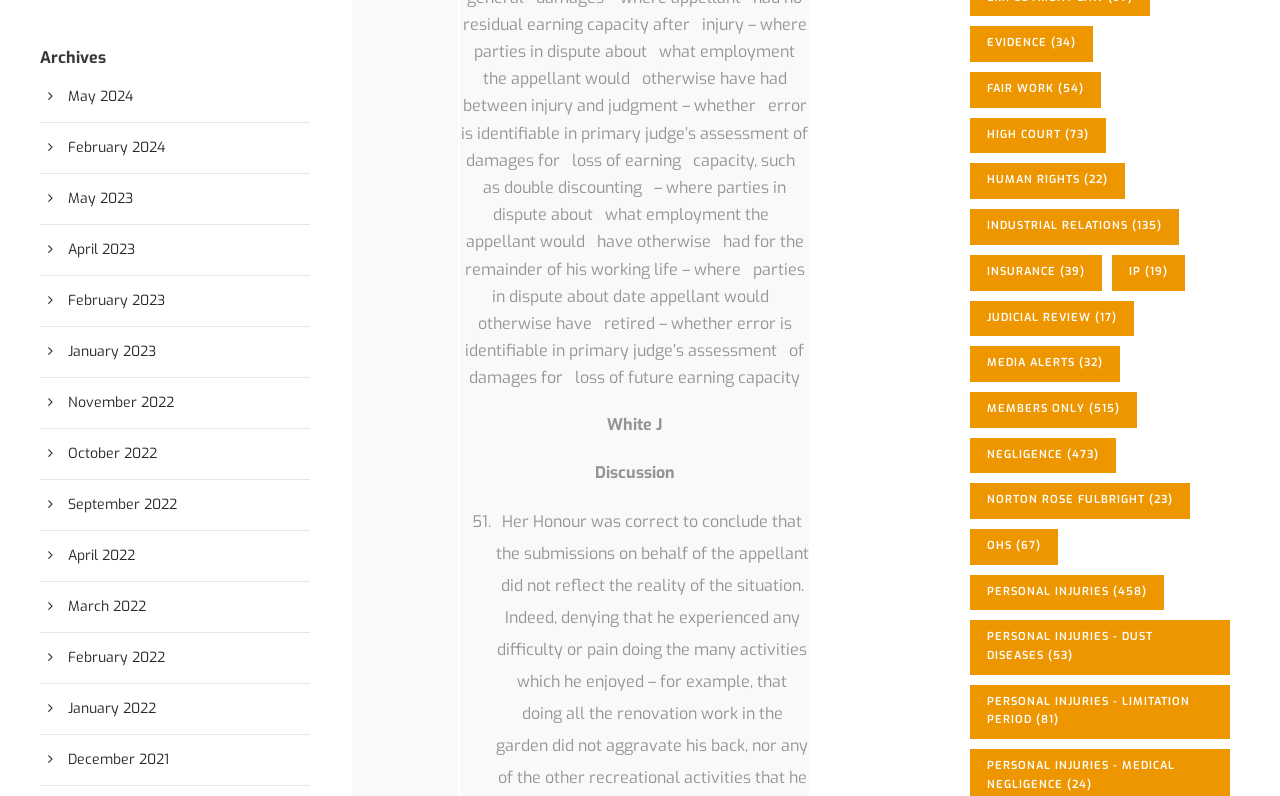Locate the bounding box coordinates of the clickable part needed for the task: "Check Industrial Relations".

[0.758, 0.263, 0.921, 0.308]